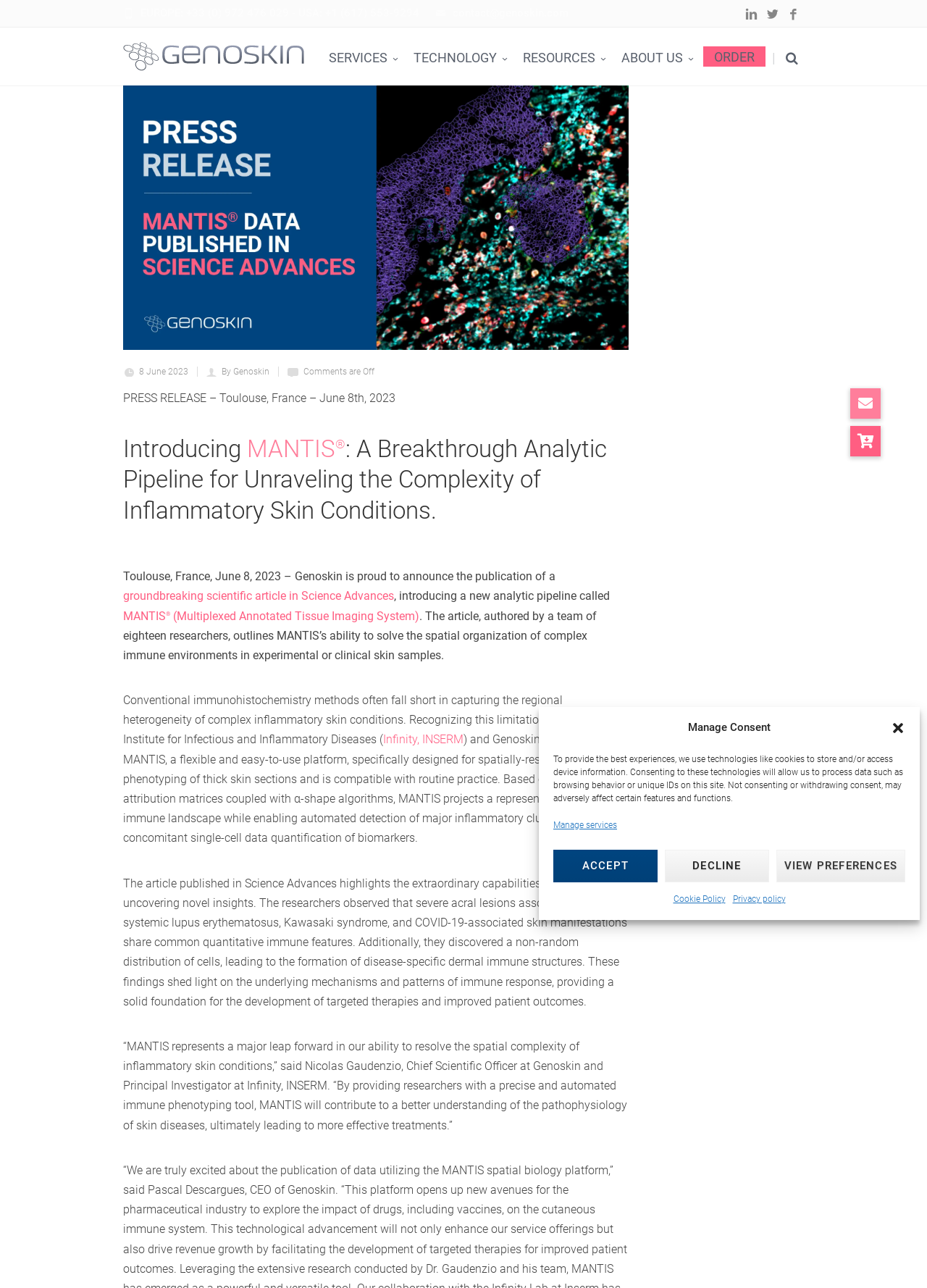Determine the bounding box coordinates of the section I need to click to execute the following instruction: "Read the 'PRESS RELEASE'". Provide the coordinates as four float numbers between 0 and 1, i.e., [left, top, right, bottom].

[0.133, 0.066, 0.678, 0.272]